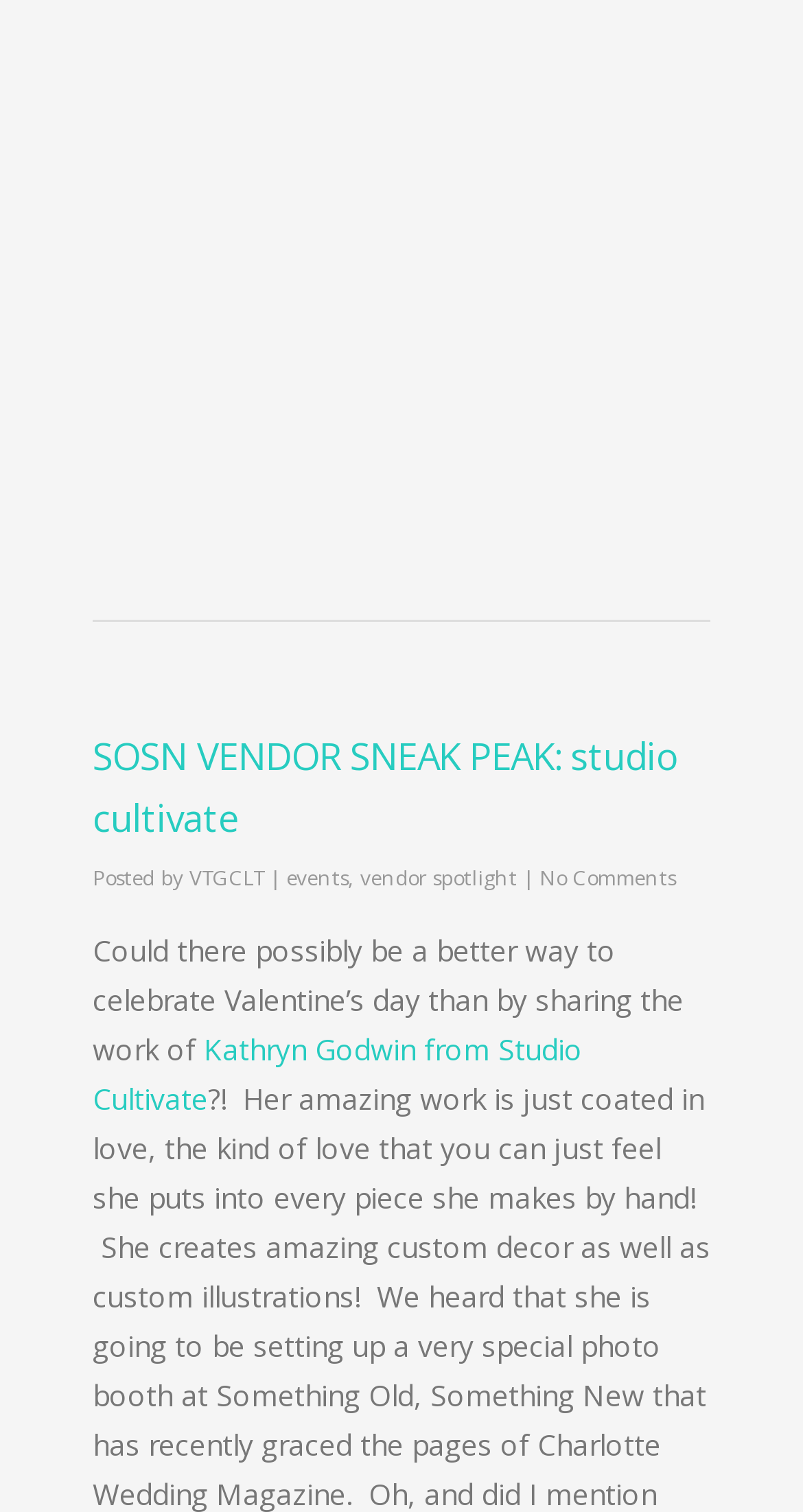Please respond to the question using a single word or phrase:
What is the name of the vendor being spotlighted?

Studio Cultivate